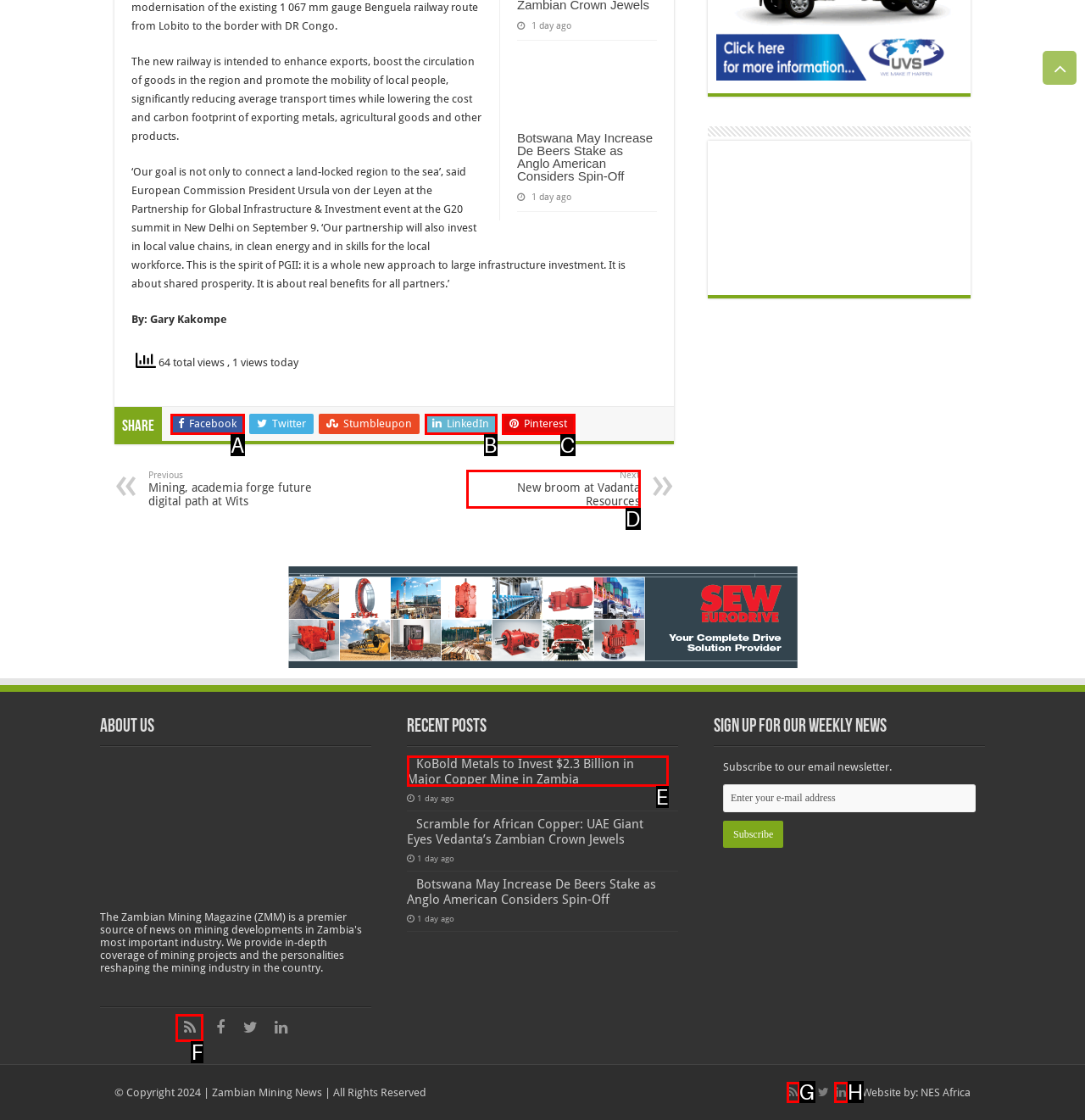Determine which HTML element should be clicked for this task: Read about KoBold Metals investing in a copper mine in Zambia
Provide the option's letter from the available choices.

E